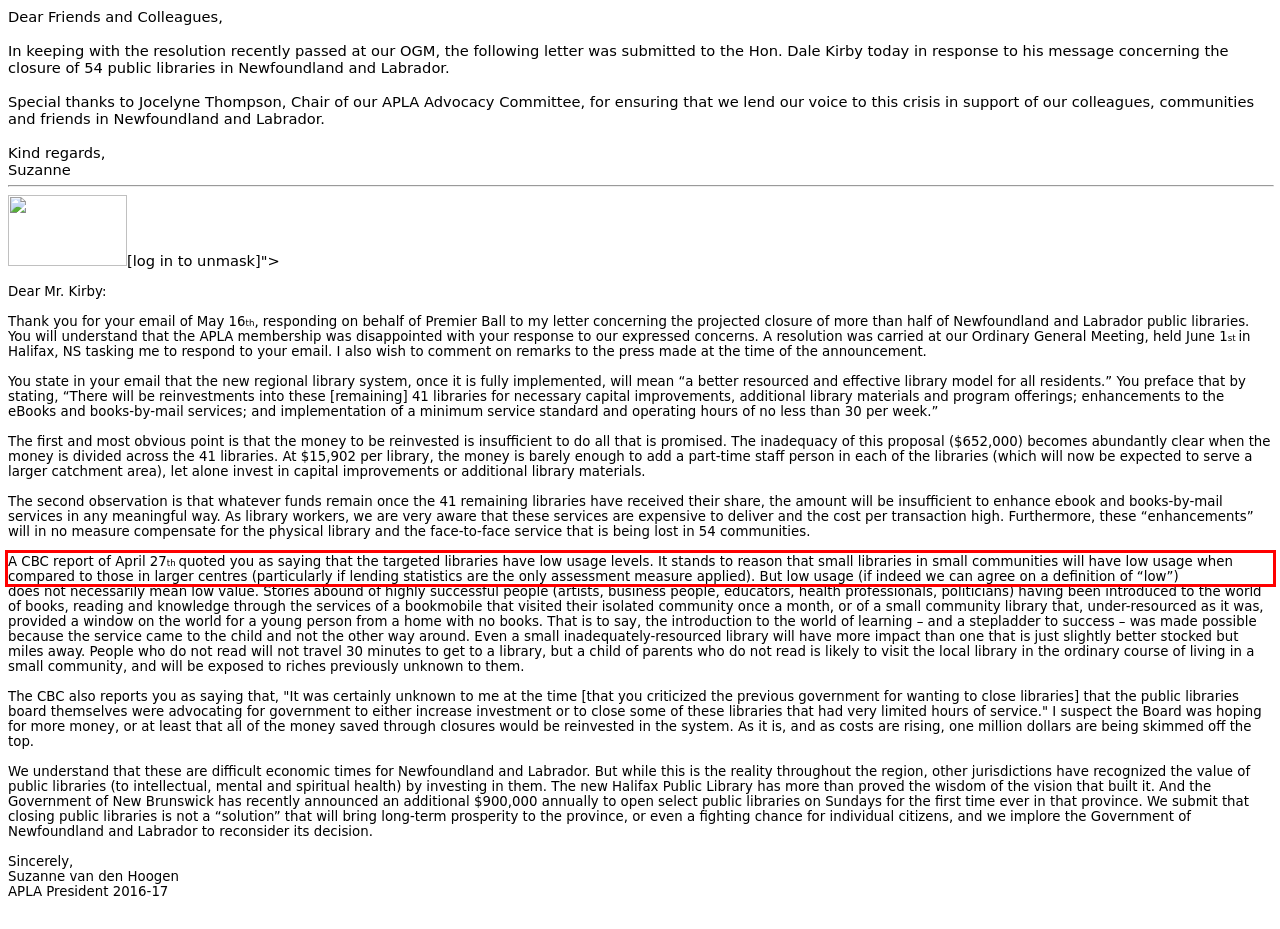You are provided with a screenshot of a webpage containing a red bounding box. Please extract the text enclosed by this red bounding box.

A CBC report of April 27th quoted you as saying that the targeted libraries have low usage levels. It stands to reason that small libraries in small communities will have low usage when compared to those in larger centres (particularly if lending statistics are the only assessment measure applied). But low usage (if indeed we can agree on a definition of “low”)